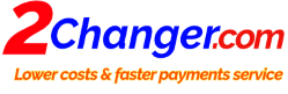Create a vivid and detailed description of the image.

The image showcases the logo of "2Changer.com," prominently featuring the name in a vibrant color scheme with "2Changer" in bold red and blue letters, and a subtitle that reads "Lower costs & faster payments service" underneath. This logo is designed to convey a sense of reliability and efficiency in providing payment services, reflecting the brand's commitment to offering affordable and expedited financial exchanges. The simplicity and clarity of the design make it visually appealing and easily recognizable, emphasizing the brand's mission in the competitive online payment marketplace.